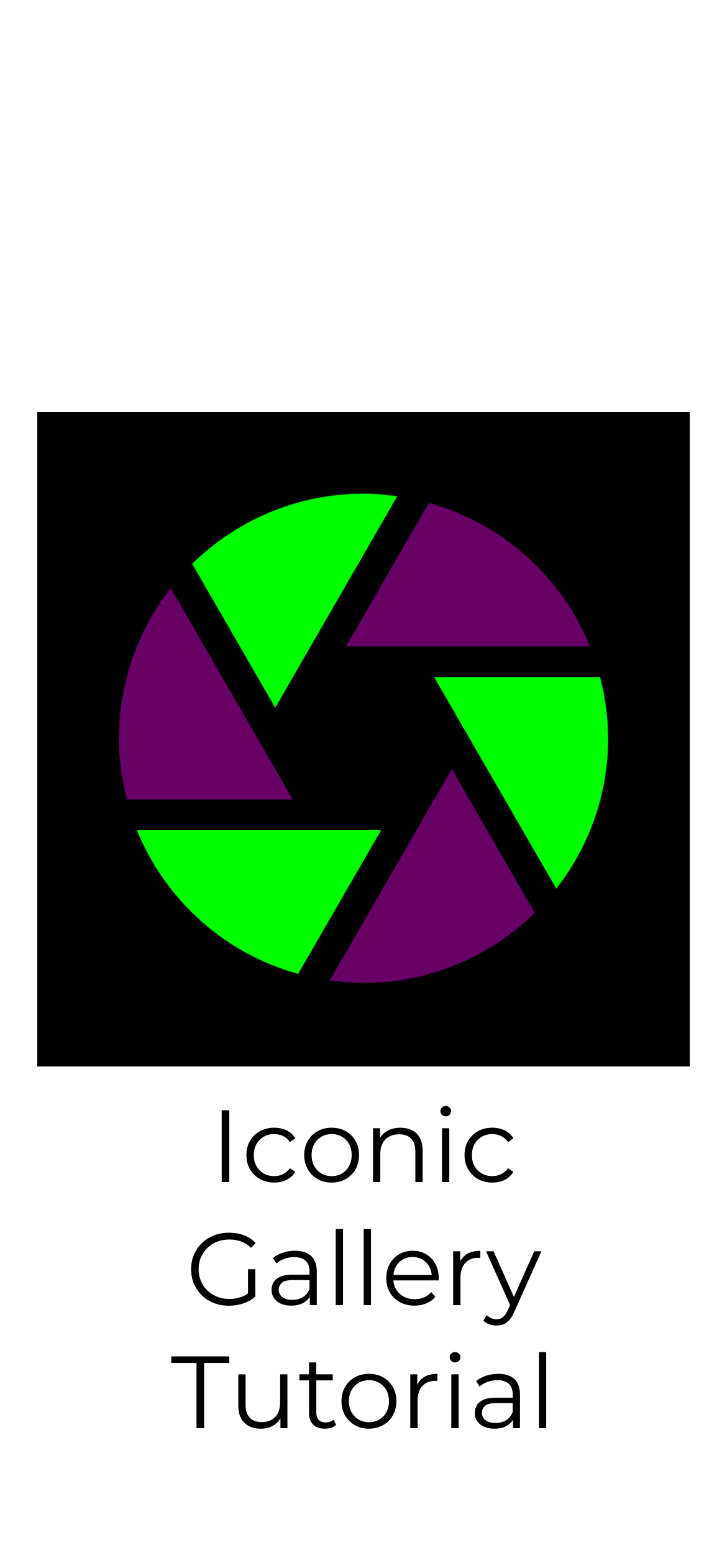Determine the bounding box for the UI element as described: "alt="sitelogo"". The coordinates should be represented as four float numbers between 0 and 1, formatted as [left, top, right, bottom].

None